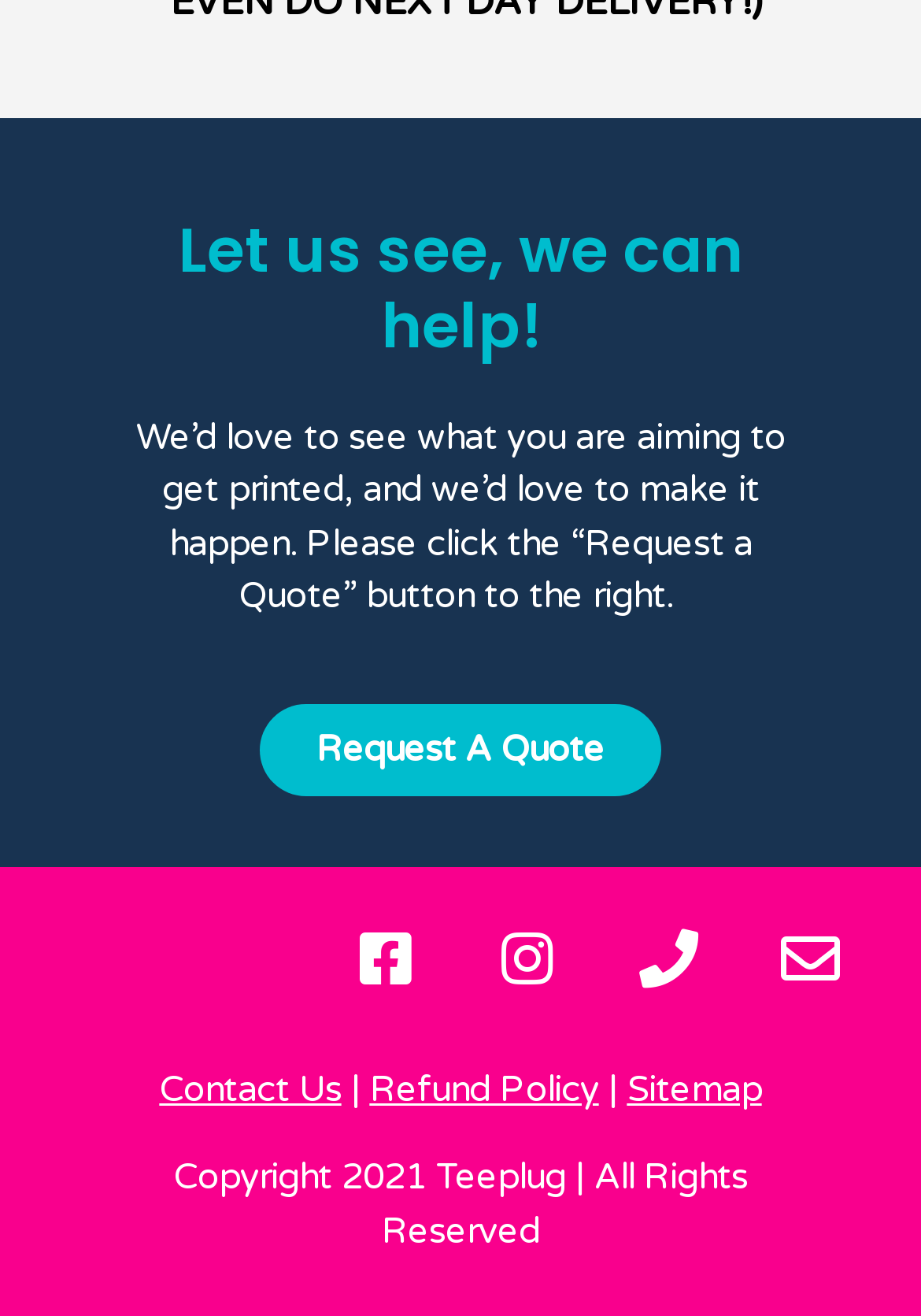What is the copyright year of the webpage?
Refer to the image and respond with a one-word or short-phrase answer.

2021